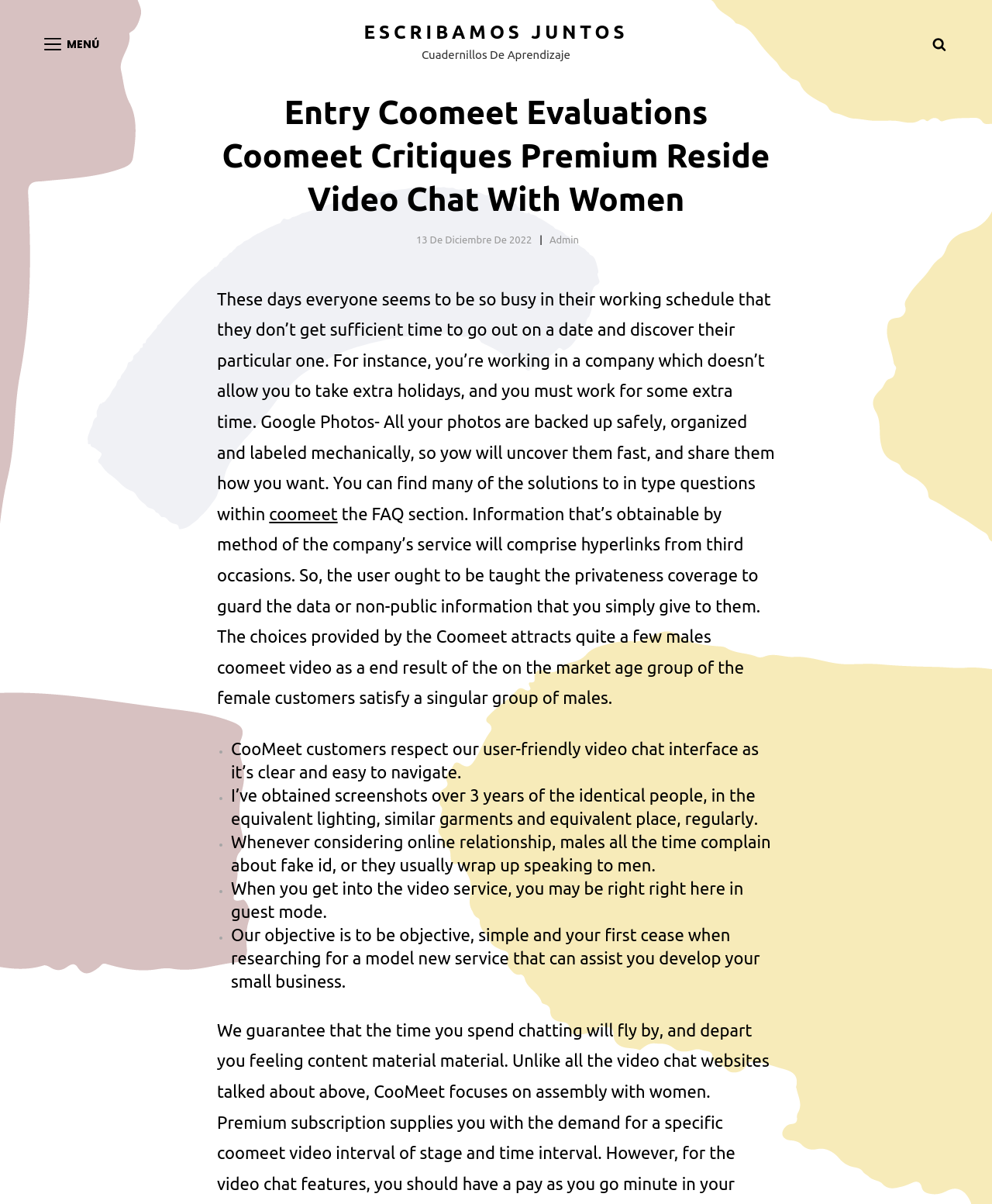Provide an in-depth caption for the webpage.

The webpage is about Coomeet Evaluations, a premium live video chat service with women. At the top left corner, there is a button labeled "MENÚ". Next to it, there is a link "ESCRIBAMOS JUNTOS". Below these elements, there is a static text "Cuadernillos De Aprendizaje". On the top right corner, there is a button labeled "Buscar".

The main content of the webpage is divided into sections. The first section has a heading "Entry Coomeet Evaluations Coomeet Critiques Premium Reside Video Chat With Women" followed by a link "13 De Diciembre De 2022" and another link "Admin". Below these elements, there is a block of text discussing the benefits of using Coomeet, including the convenience of video chat and the availability of solutions to frequently asked questions.

The text also mentions the importance of reading the privacy policy to protect personal information. There are several bullet points listed below, highlighting the user-friendly interface of Coomeet, the authenticity of female users, and the objective of the service to help users grow their business.